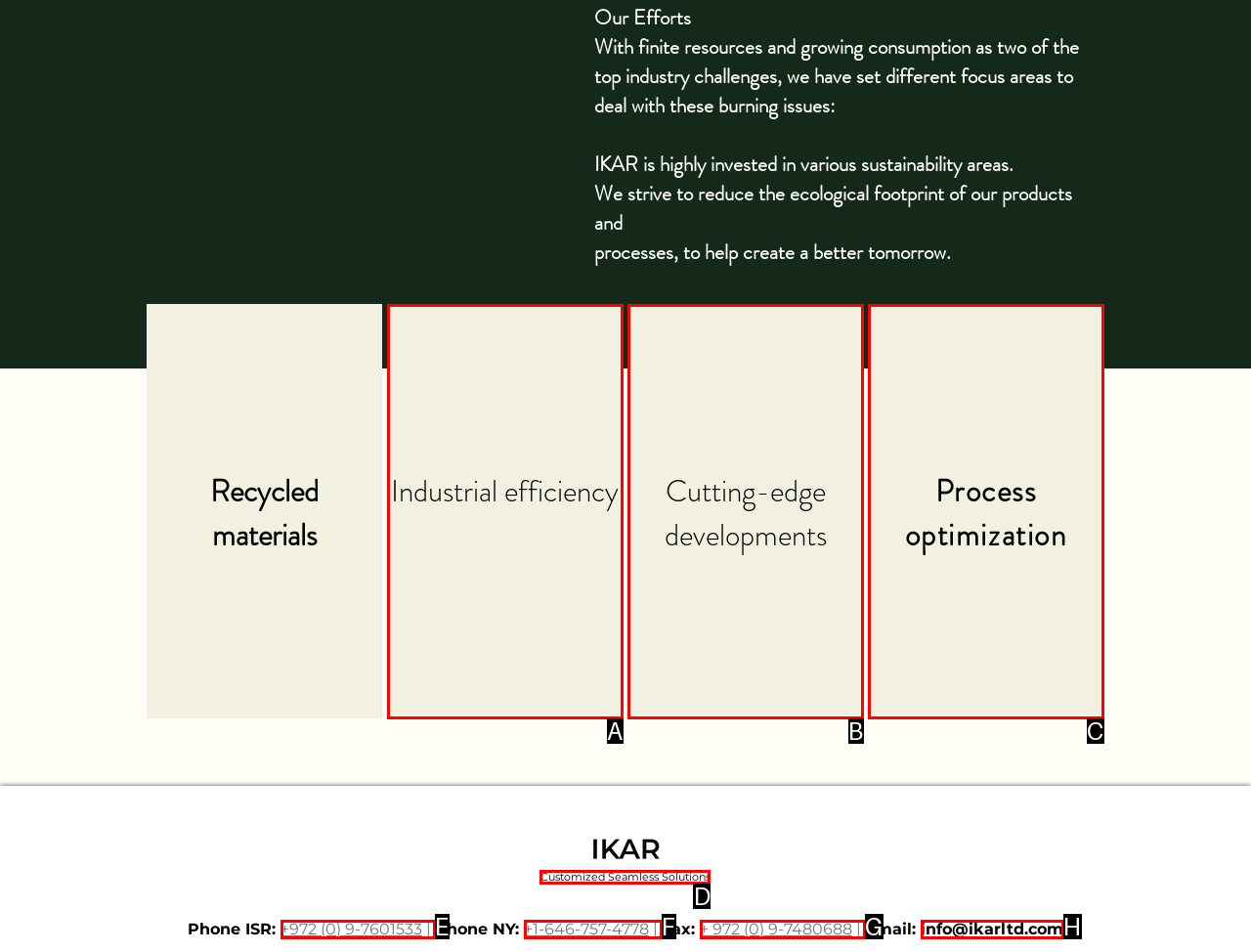Based on the given description: Customized Seamless Solutions, identify the correct option and provide the corresponding letter from the given choices directly.

D